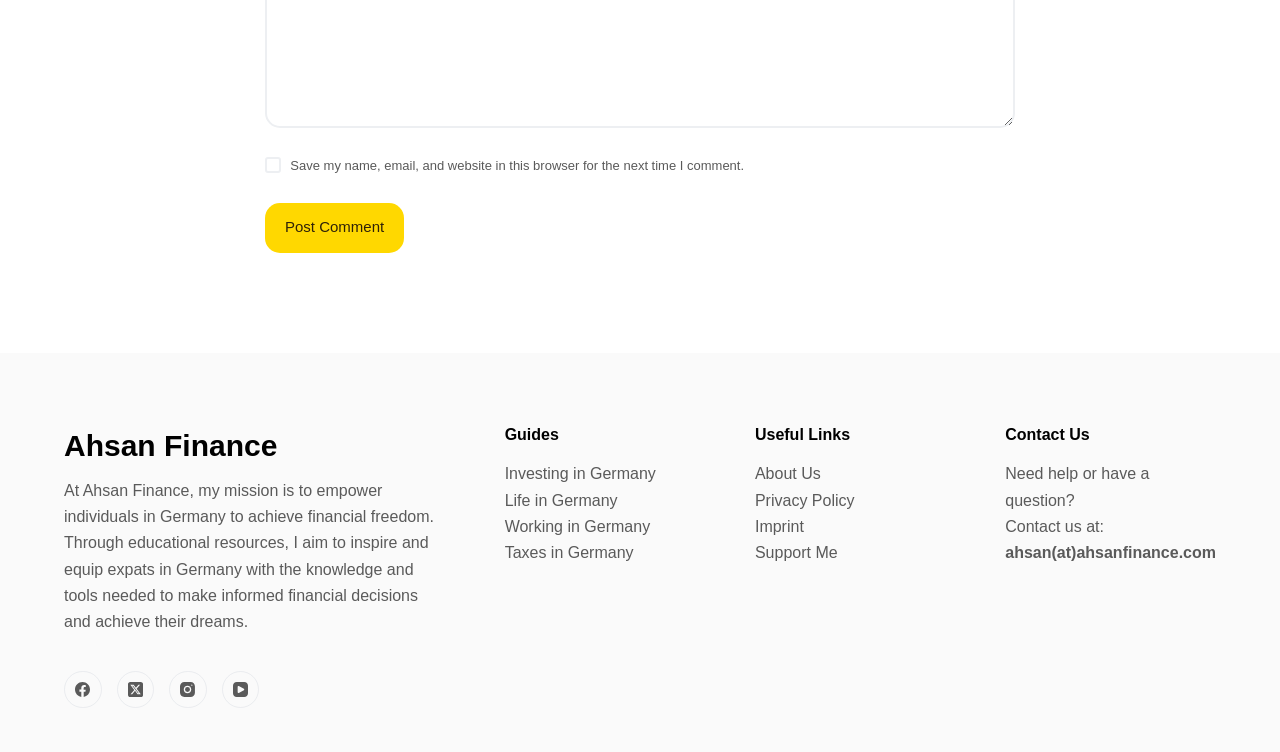Please provide a short answer using a single word or phrase for the question:
What is the purpose of the checkbox at the bottom of the webpage?

Save user information